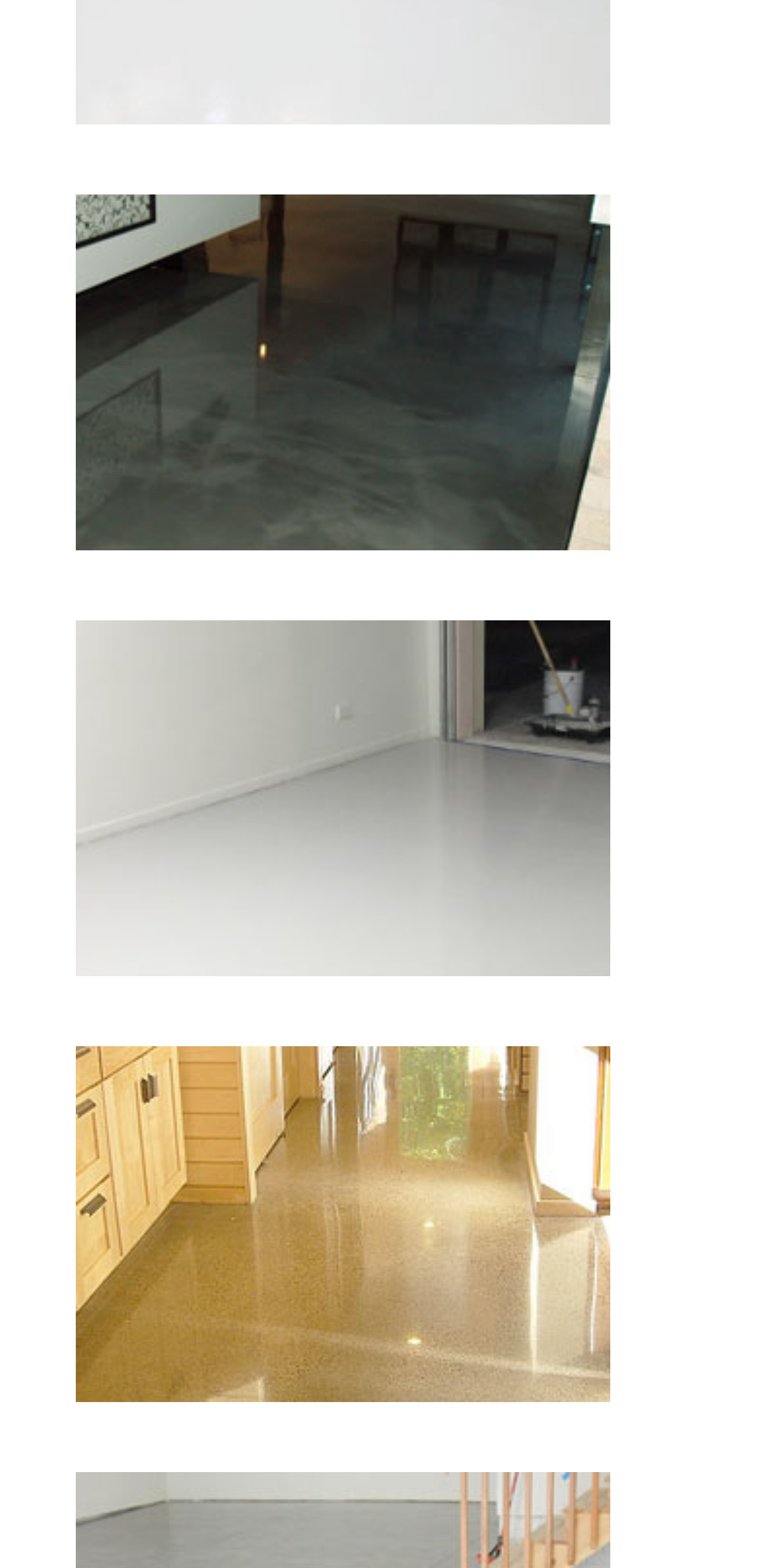Reply to the question with a brief word or phrase: Are the links aligned horizontally?

Yes